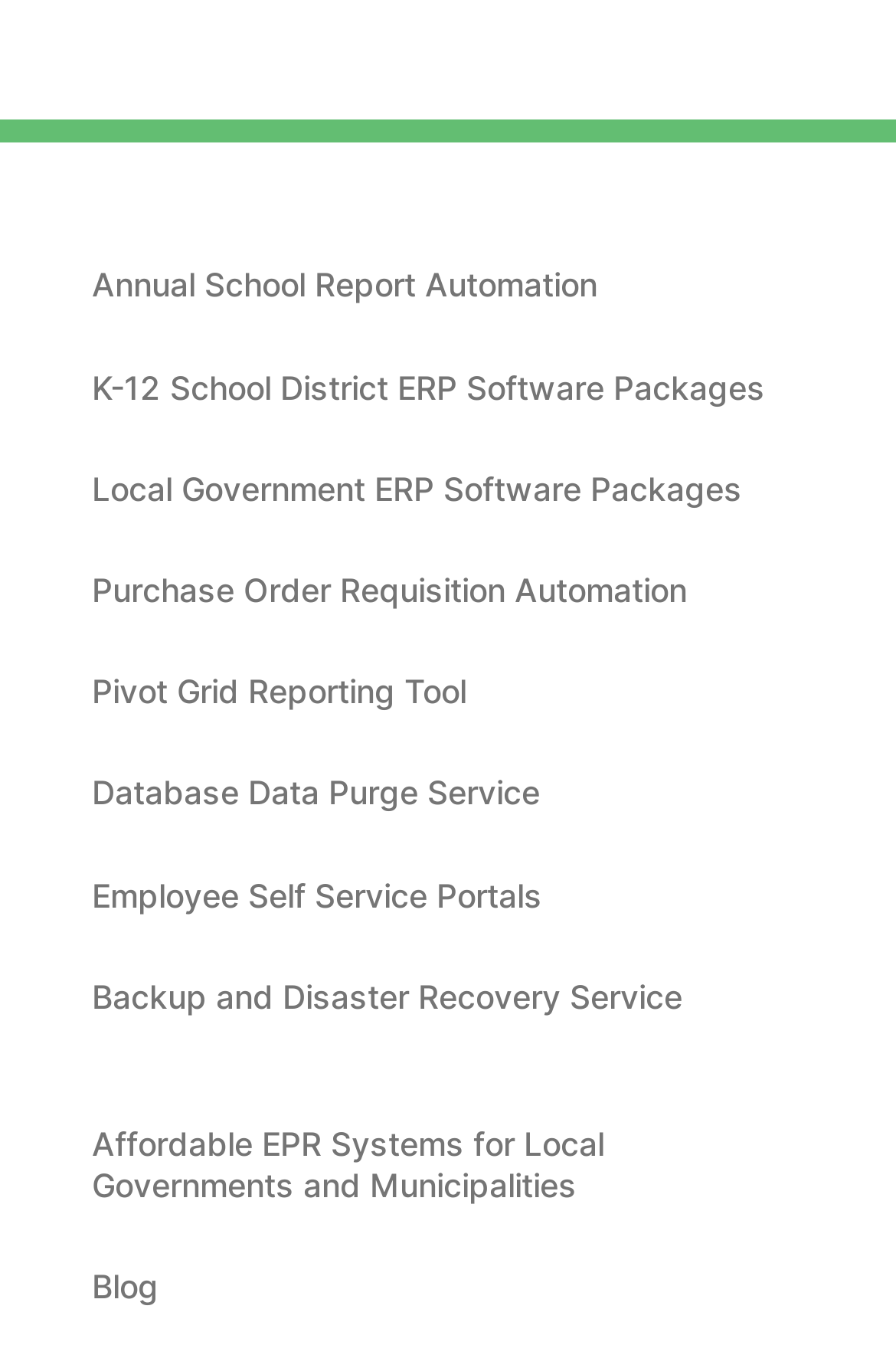Please provide a brief answer to the following inquiry using a single word or phrase:
How many ERP-related links are there?

3